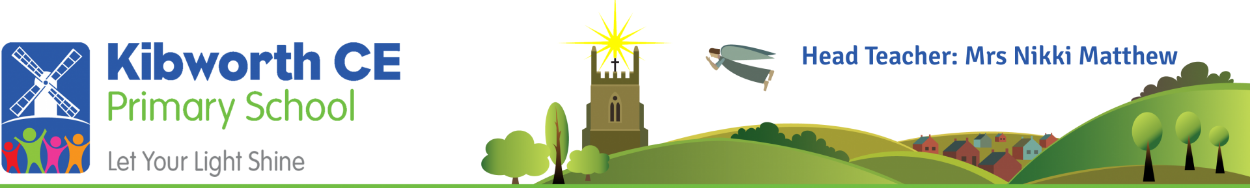Who is the Head Teacher of Kibworth CE Primary School?
Please answer the question with a detailed response using the information from the screenshot.

The title 'Head Teacher: Mrs Nikki Matthew' is included at the bottom right of the banner, indicating the leadership of the school.